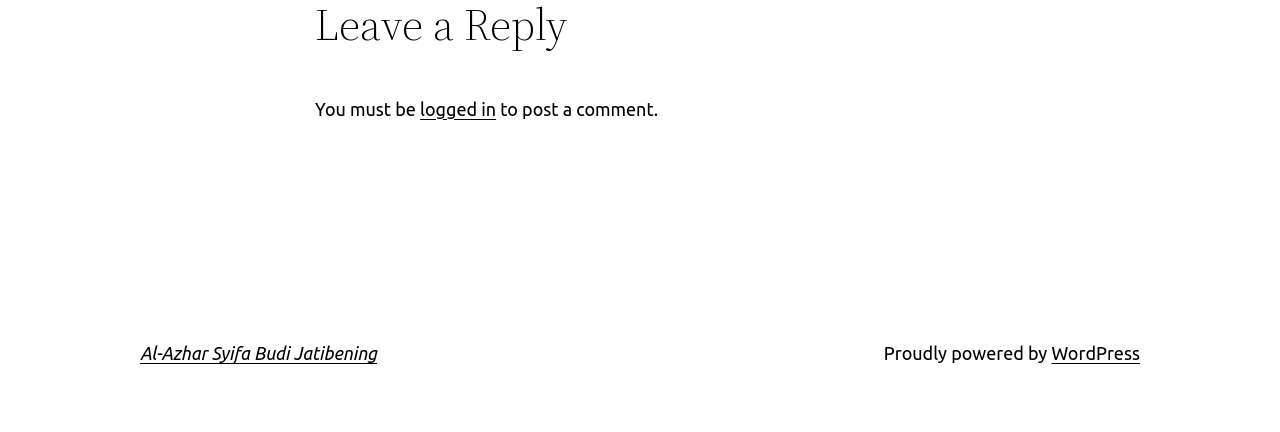Please find the bounding box for the UI element described by: "WordPress".

[0.821, 0.795, 0.891, 0.841]